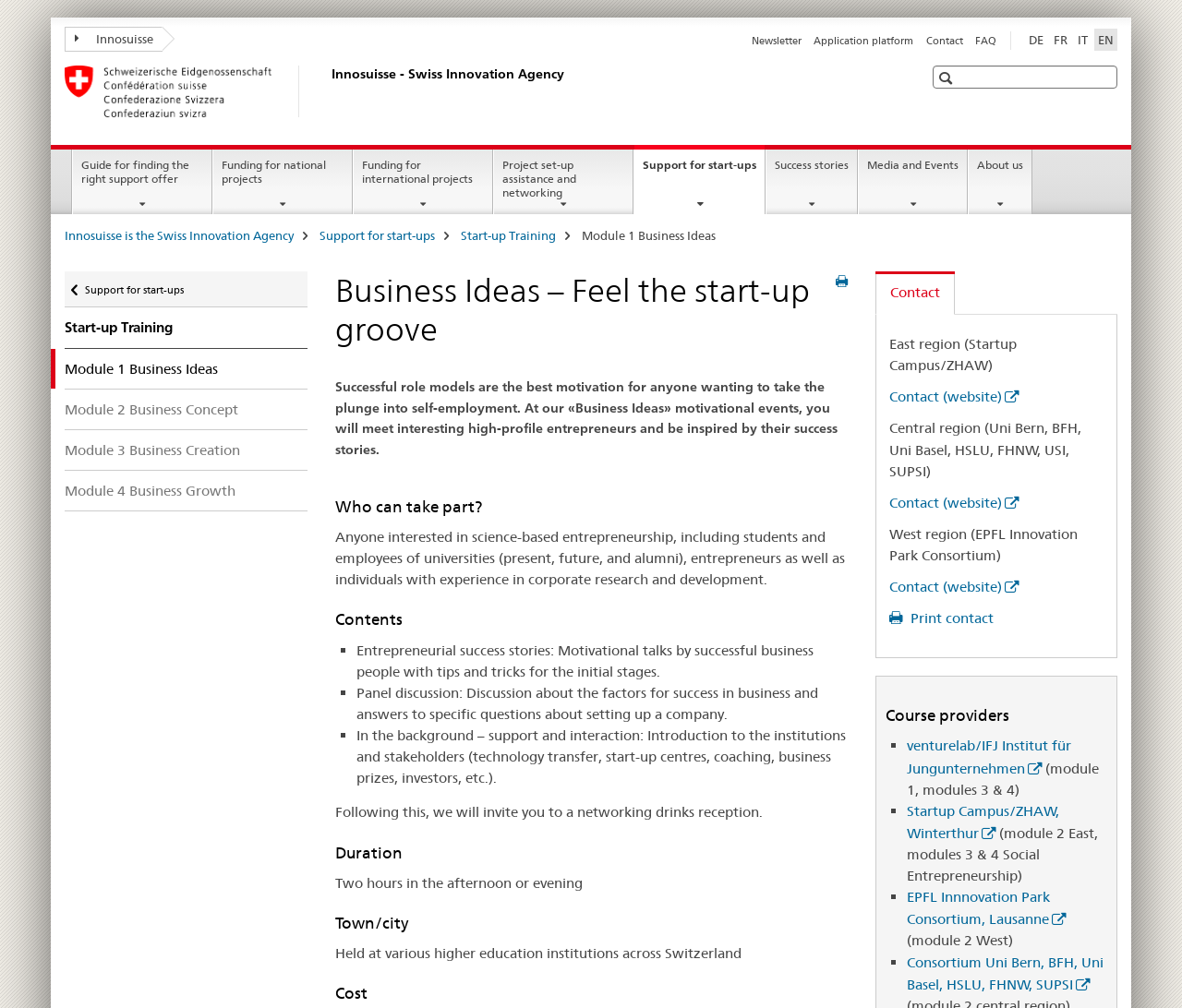Locate the bounding box coordinates of the clickable area to execute the instruction: "Switch to German". Provide the coordinates as four float numbers between 0 and 1, represented as [left, top, right, bottom].

[0.867, 0.028, 0.886, 0.05]